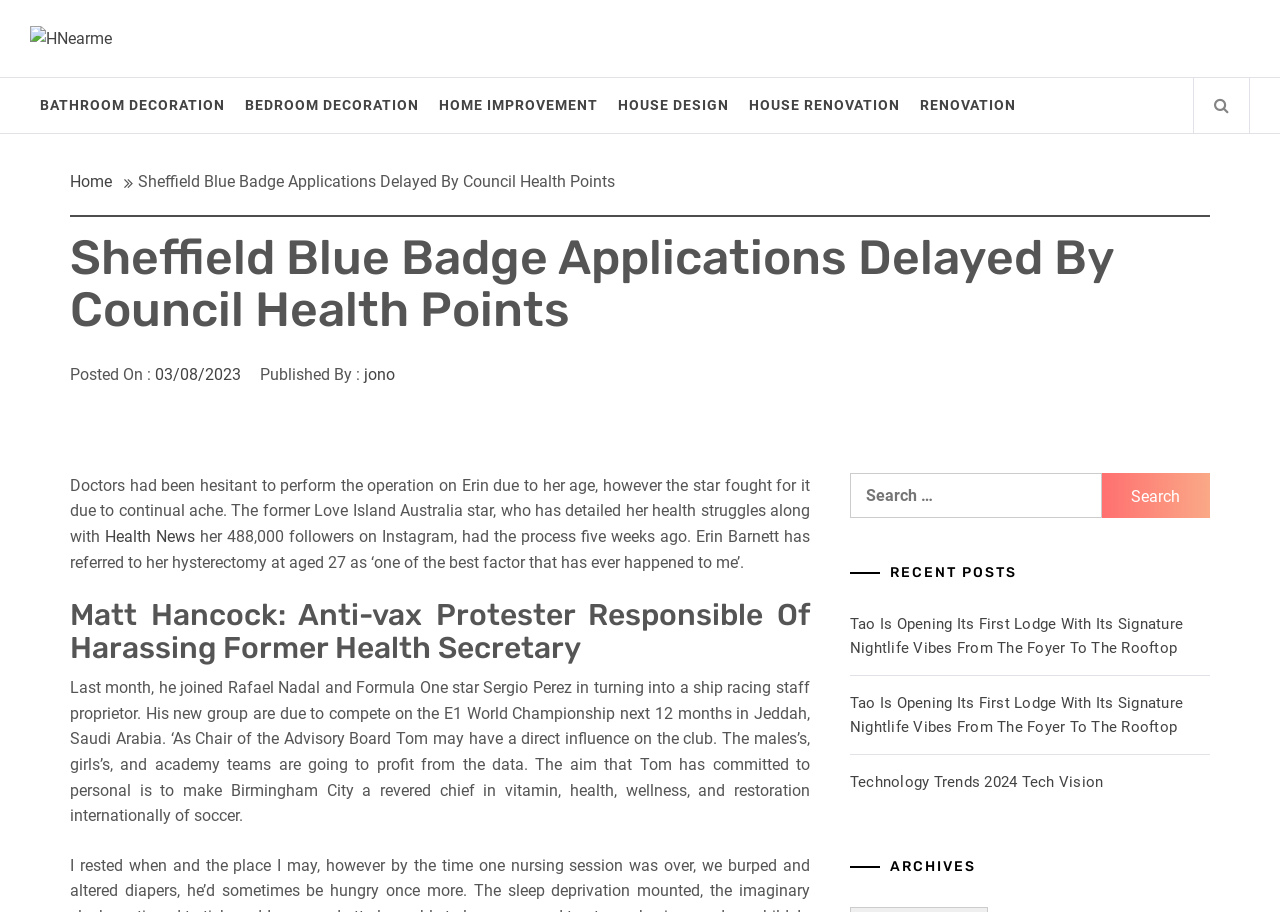Please find the bounding box coordinates of the element that you should click to achieve the following instruction: "Visit the HNearme homepage". The coordinates should be presented as four float numbers between 0 and 1: [left, top, right, bottom].

[0.023, 0.031, 0.088, 0.052]